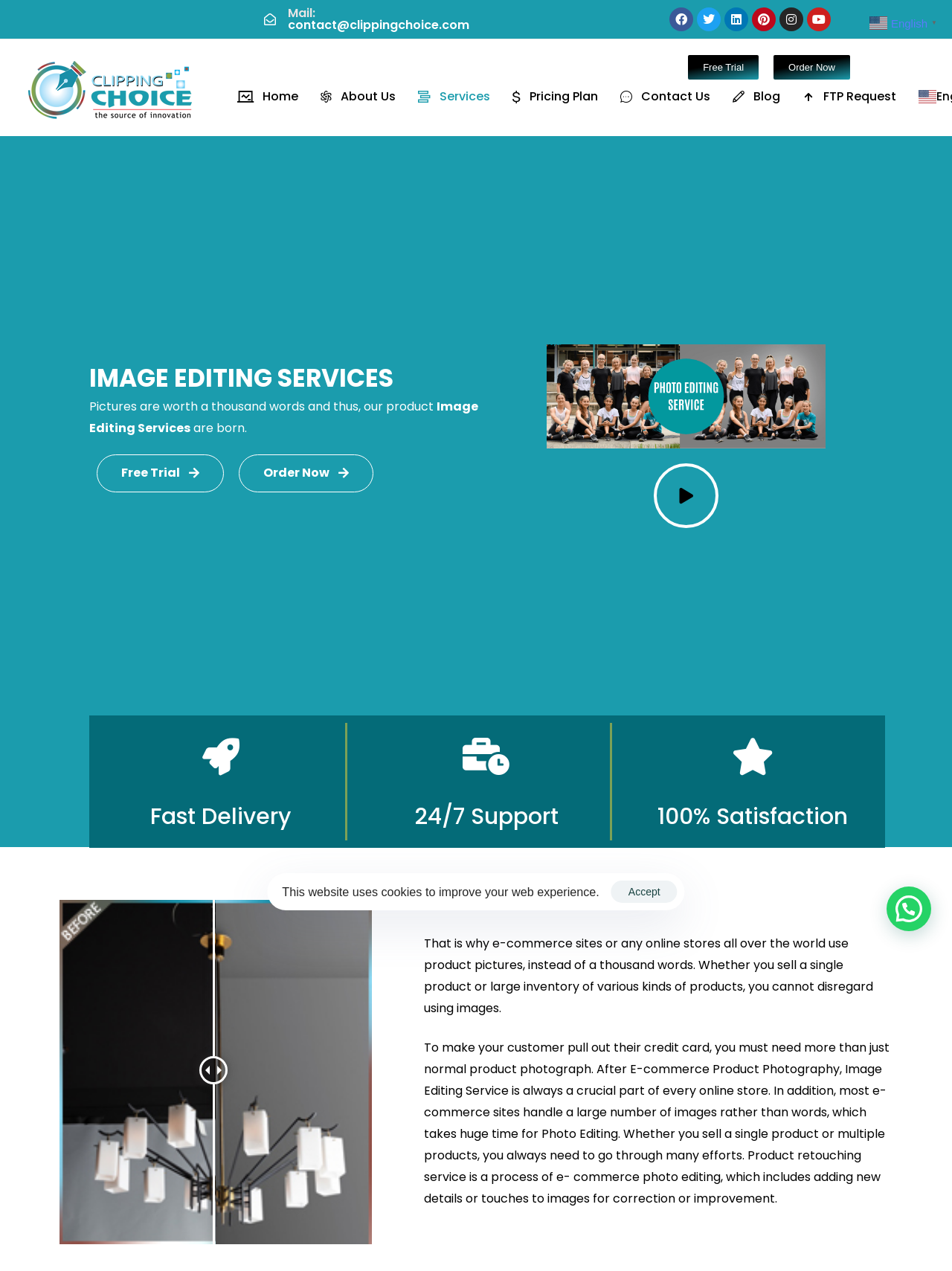Use a single word or phrase to answer the question:
What is the company's email address?

contact@clippingchoice.com